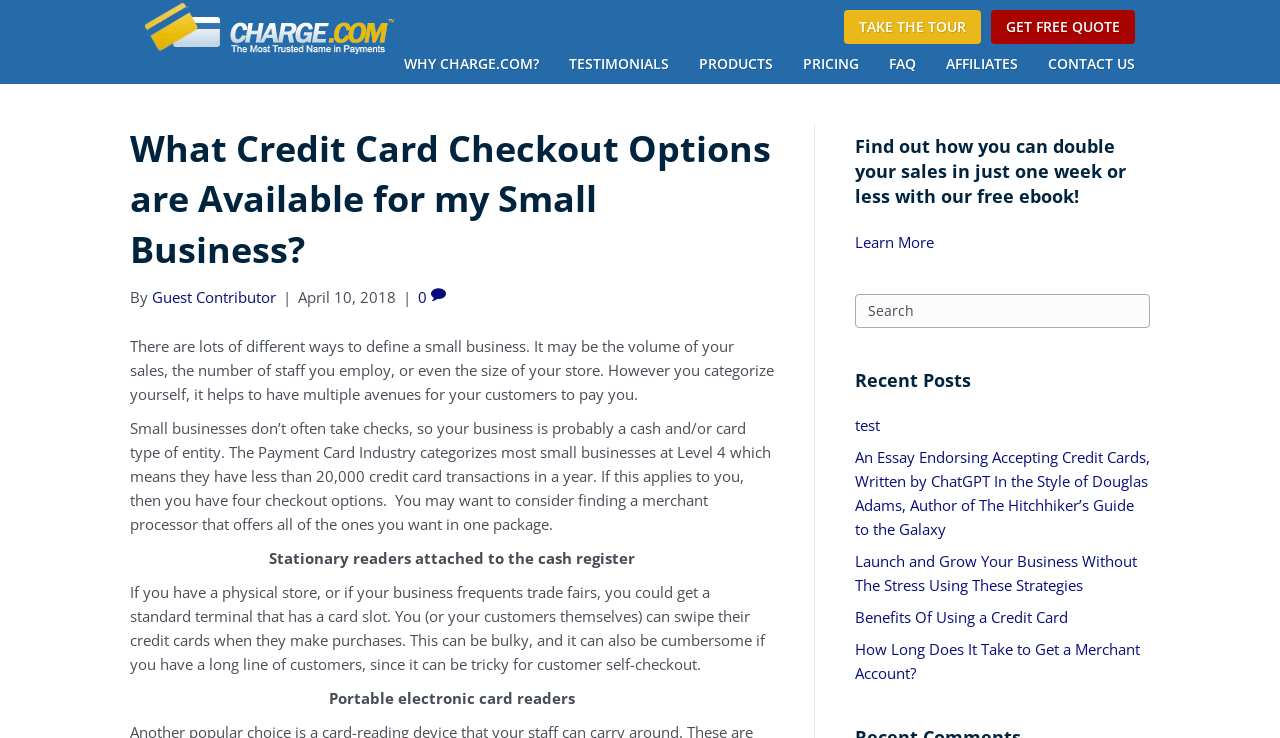Refer to the screenshot and answer the following question in detail:
What type of business is categorized as Level 4 by the Payment Card Industry?

According to the webpage content, the Payment Card Industry categorizes most small businesses at Level 4, which means they have less than 20,000 credit card transactions in a year.